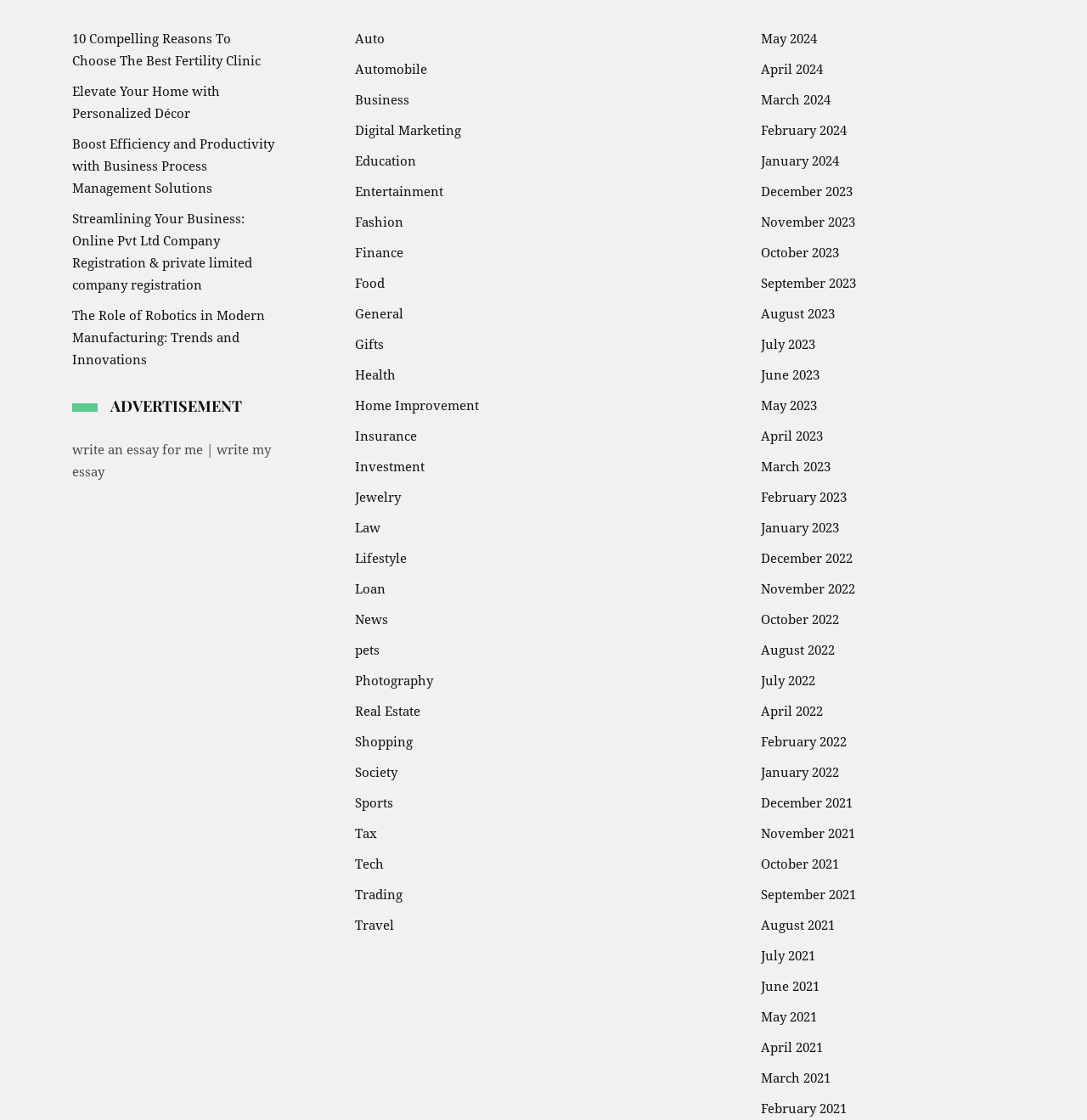Find the bounding box coordinates for the element that must be clicked to complete the instruction: "Explore 'Health' topics". The coordinates should be four float numbers between 0 and 1, indicated as [left, top, right, bottom].

[0.326, 0.322, 0.364, 0.349]